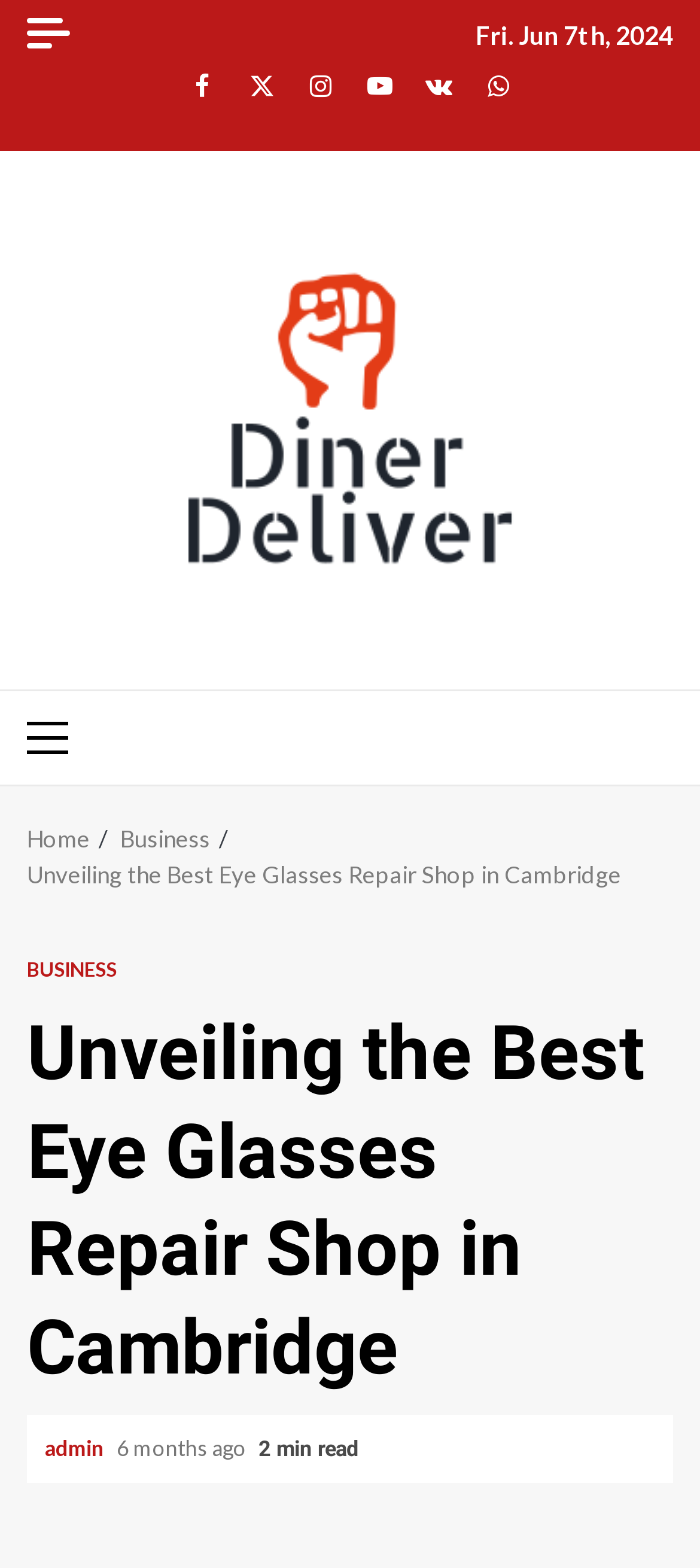Based on the image, give a detailed response to the question: What is the category of the current page?

I found the category by looking at the breadcrumbs navigation, where it says 'Home' and 'Business', indicating that the current page is under the 'Business' category.